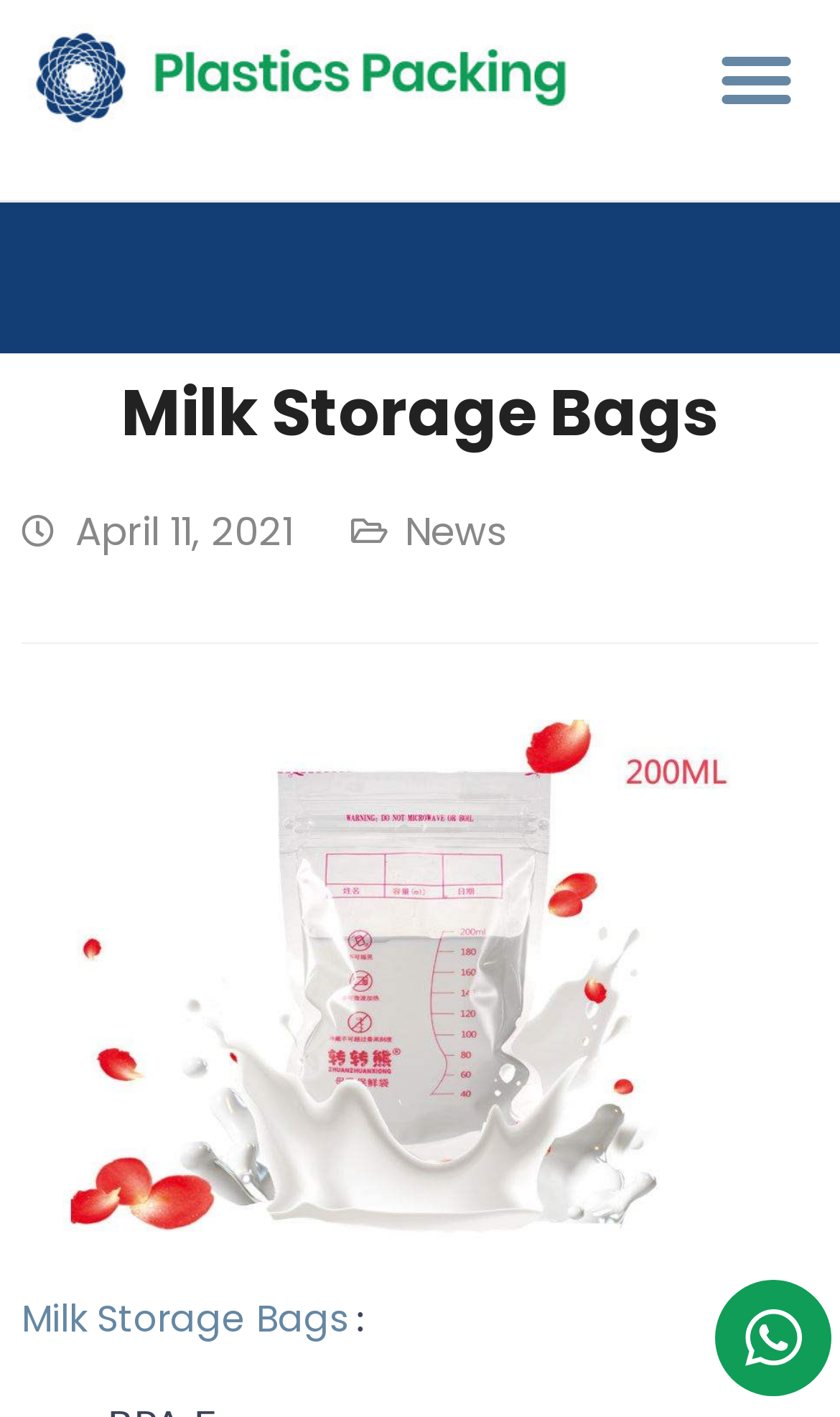What is the text next to the link 'Milk Storage Bags'? Refer to the image and provide a one-word or short phrase answer.

: